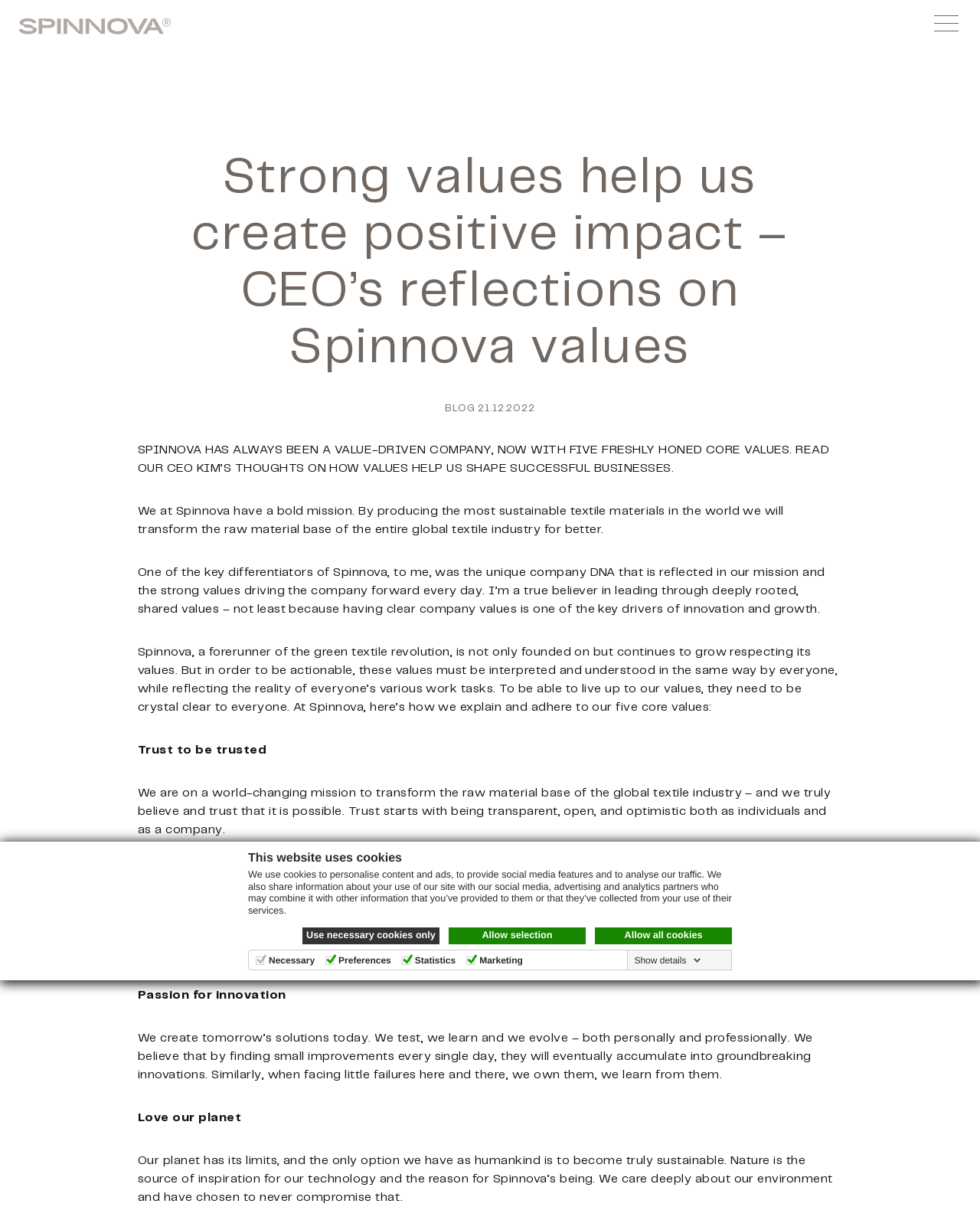Find the UI element described as: "Allow all cookies" and predict its bounding box coordinates. Ensure the coordinates are four float numbers between 0 and 1, [left, top, right, bottom].

[0.607, 0.76, 0.747, 0.774]